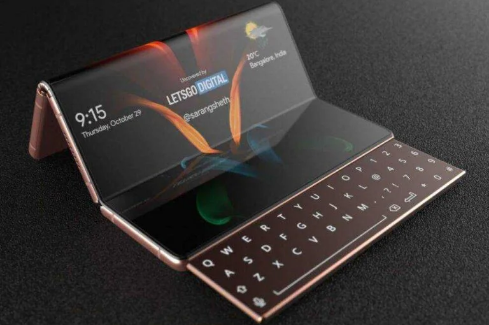Please respond to the question with a concise word or phrase:
What is the unique ability of the Samsung Galaxy Z Fold 3?

Transition between smartphone and tablet mode